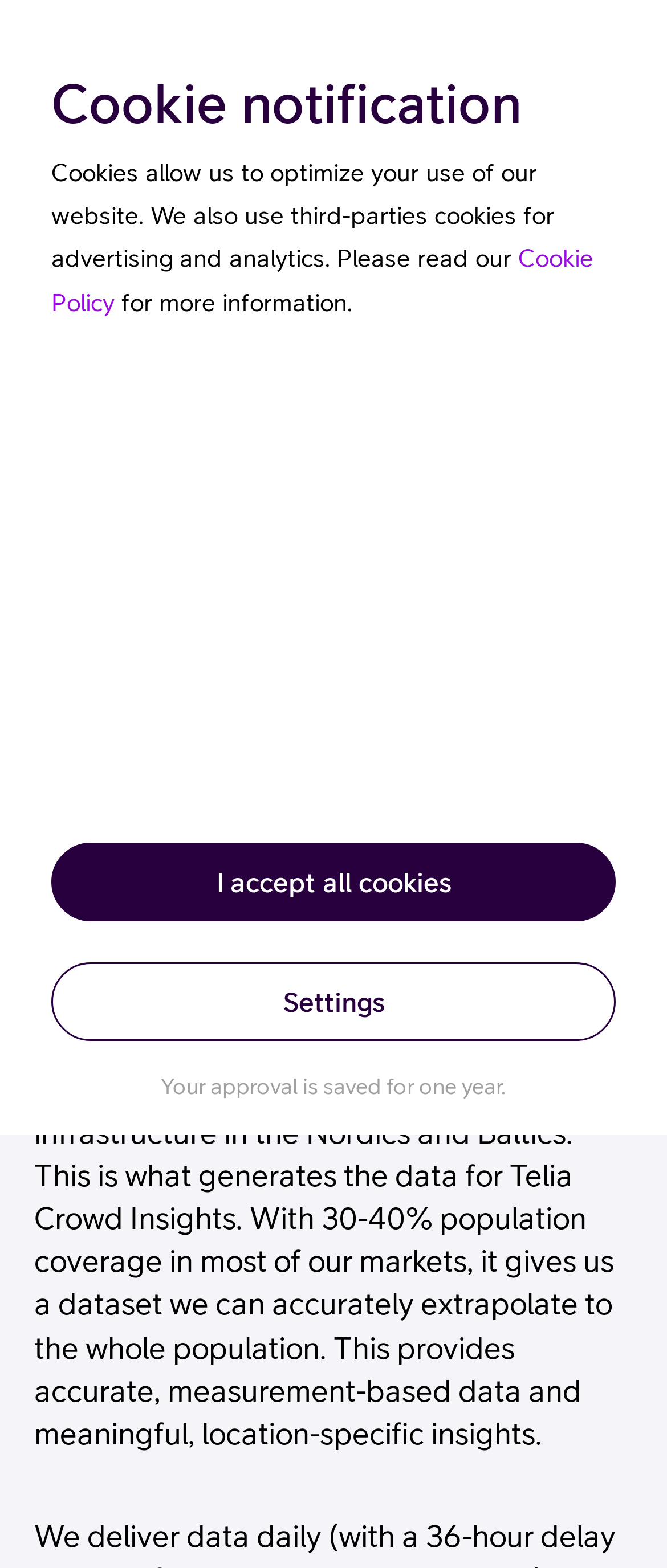How long is the approval for cookies saved?
Please give a detailed and elaborate answer to the question based on the image.

The answer can be found in the StaticText element that describes the cookie notification. The text mentions that the user's approval is saved for one year.